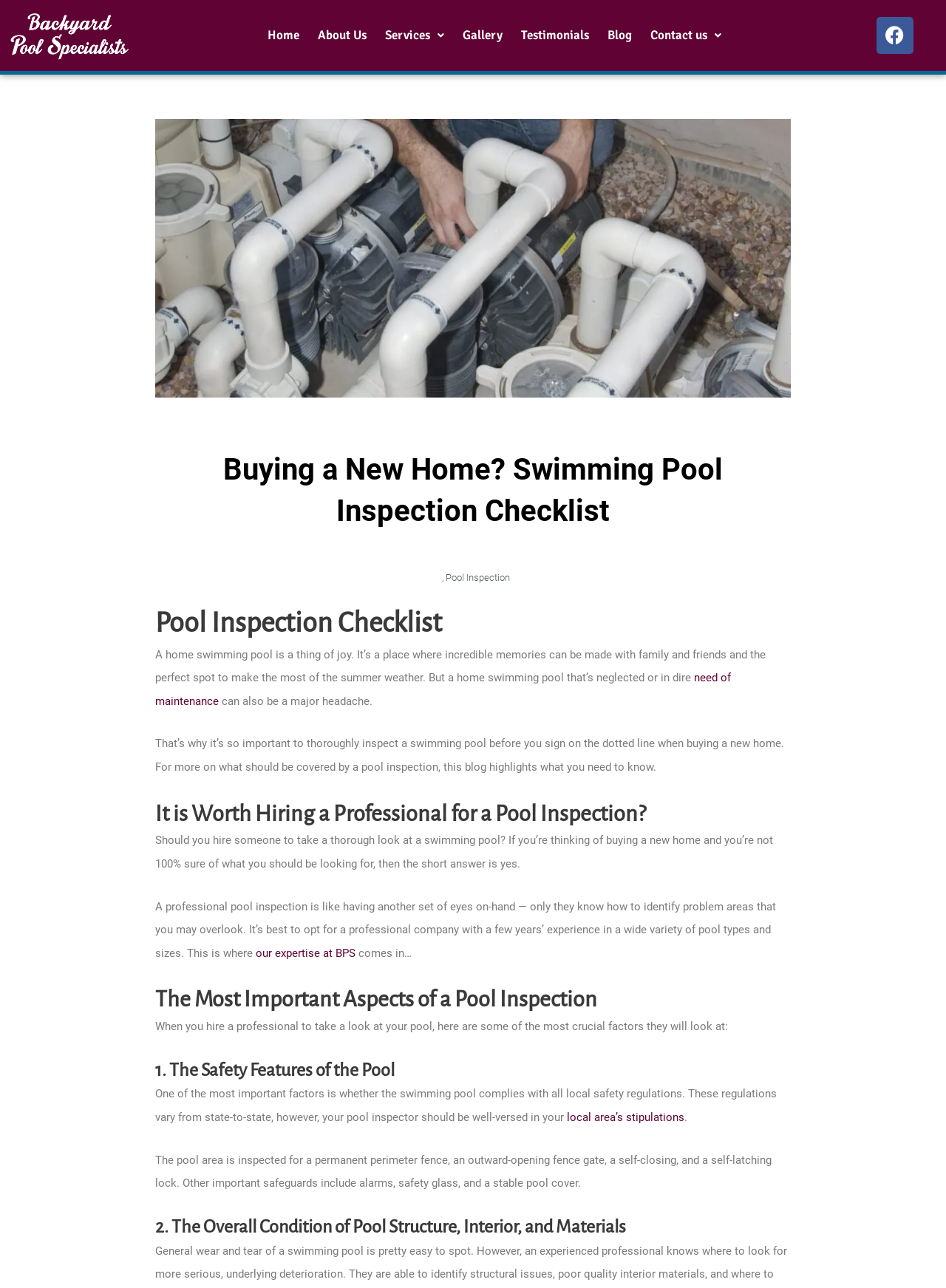Please provide the bounding box coordinates for the element that needs to be clicked to perform the following instruction: "Read the 'Pool Inspection Checklist'". The coordinates should be given as four float numbers between 0 and 1, i.e., [left, top, right, bottom].

[0.164, 0.467, 0.836, 0.5]